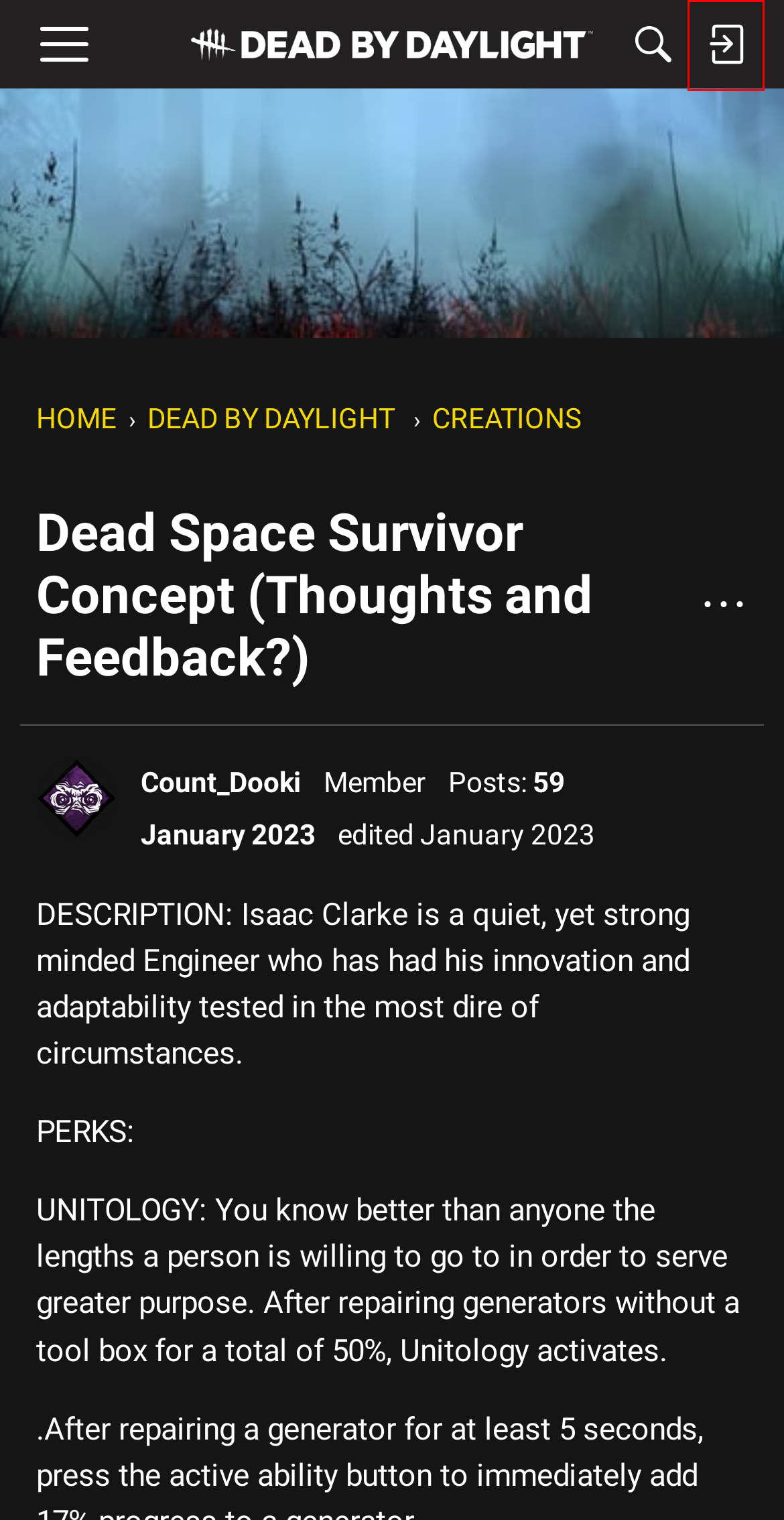View the screenshot of the webpage containing a red bounding box around a UI element. Select the most fitting webpage description for the new page shown after the element in the red bounding box is clicked. Here are the candidates:
A. Count_Dooki — BHVR
B. BHVR
C. Leaving - BHVR
D. Creations — BHVR
E. burt0r — BHVR
F. Sign In — BHVR
G. Dead by Daylight — BHVR
H. AssortedSorting — BHVR

F